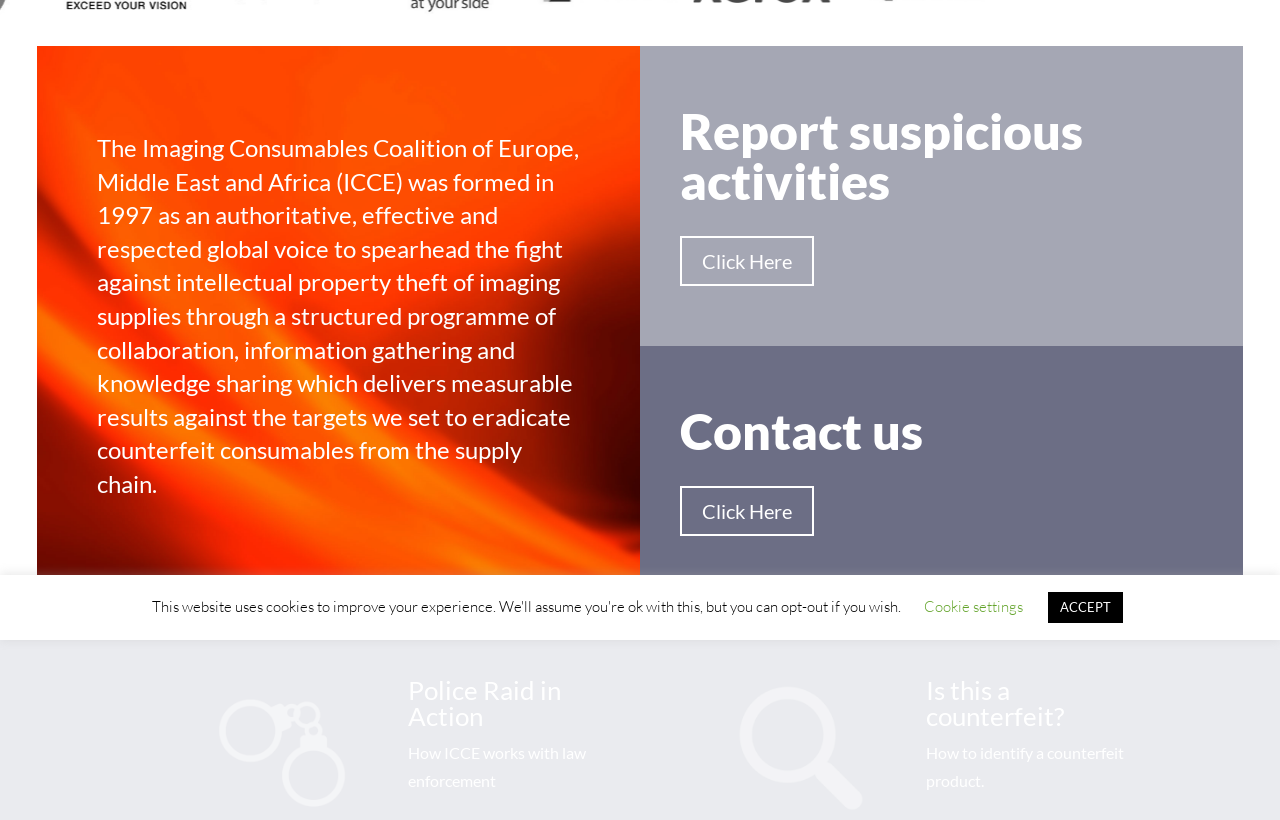Provide the bounding box coordinates, formatted as (top-left x, top-left y, bottom-right x, bottom-right y), with all values being floating point numbers between 0 and 1. Identify the bounding box of the UI element that matches the description: Terms, Conditions, & Refund Policy

None